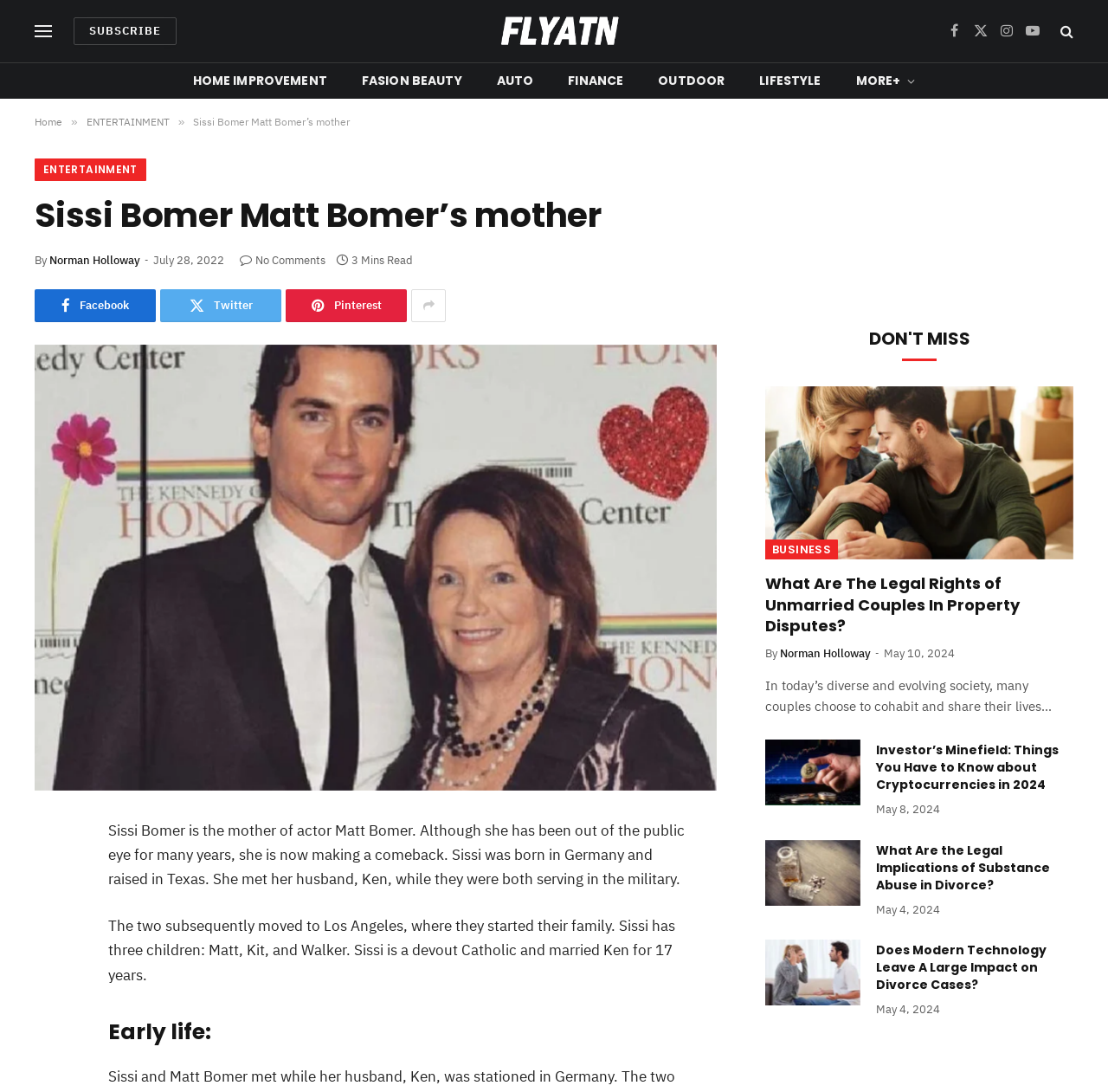Please answer the following question using a single word or phrase: 
Where did Sissi Bomer meet her husband?

In the military